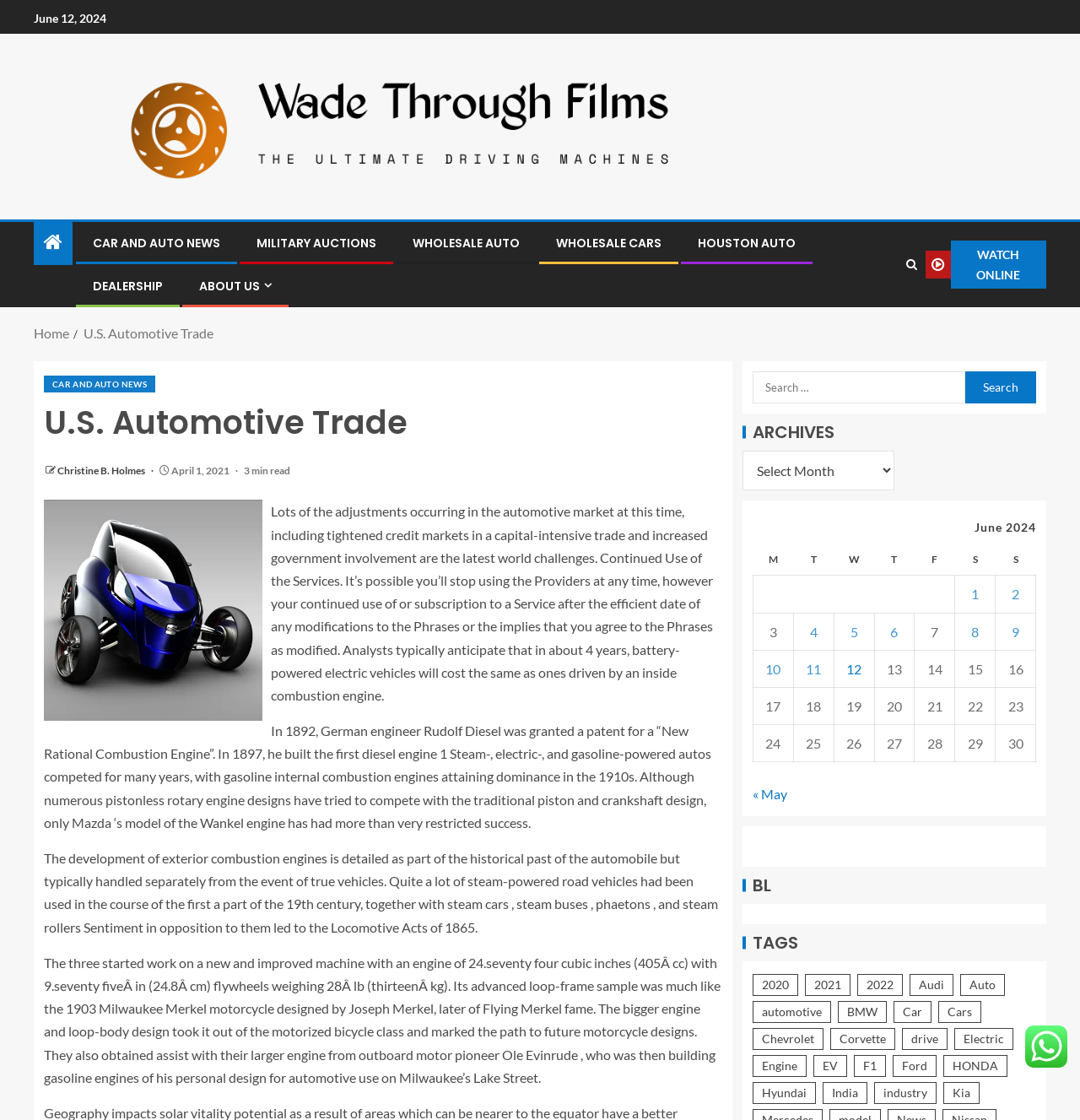How many links are there in the navigation section?
Using the image, answer in one word or phrase.

2